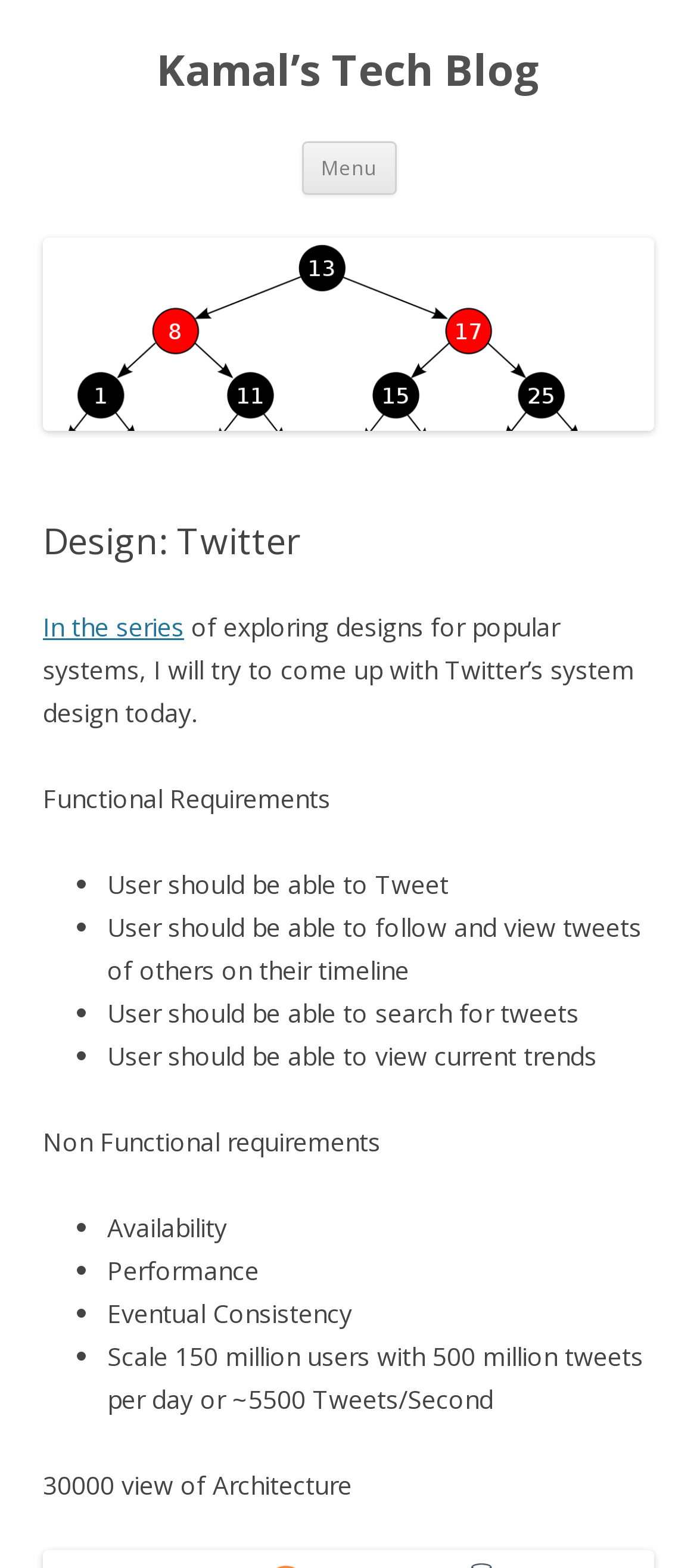Please predict the bounding box coordinates (top-left x, top-left y, bottom-right x, bottom-right y) for the UI element in the screenshot that fits the description: In the series

[0.062, 0.389, 0.264, 0.411]